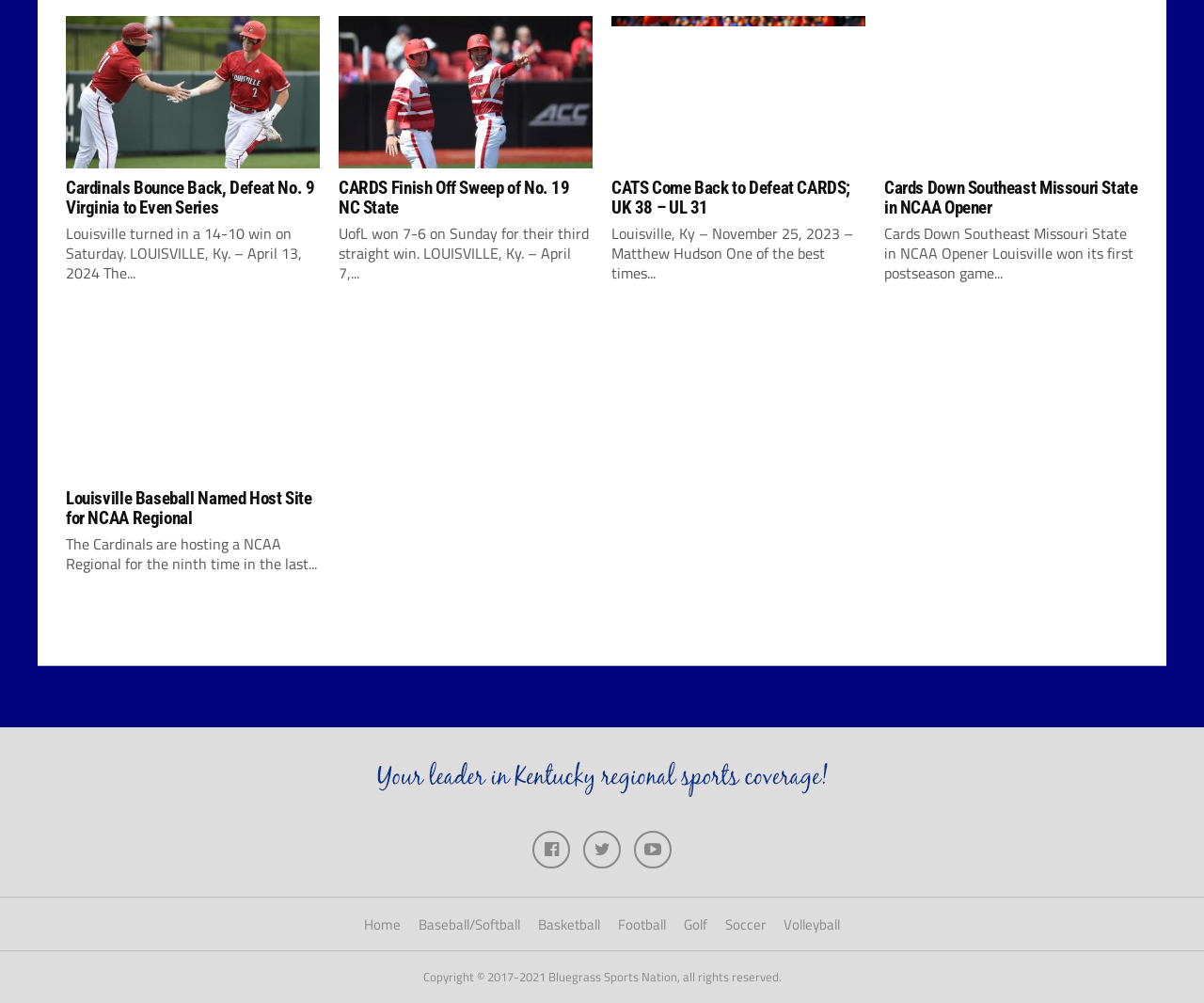By analyzing the image, answer the following question with a detailed response: What is the topic of the first article on the webpage?

The topic of the first article on the webpage is Louisville Cardinals baseball, as indicated by the heading 'Cardinals Bounce Back, Defeat No. 9 Virginia to Even Series' and the corresponding static text.